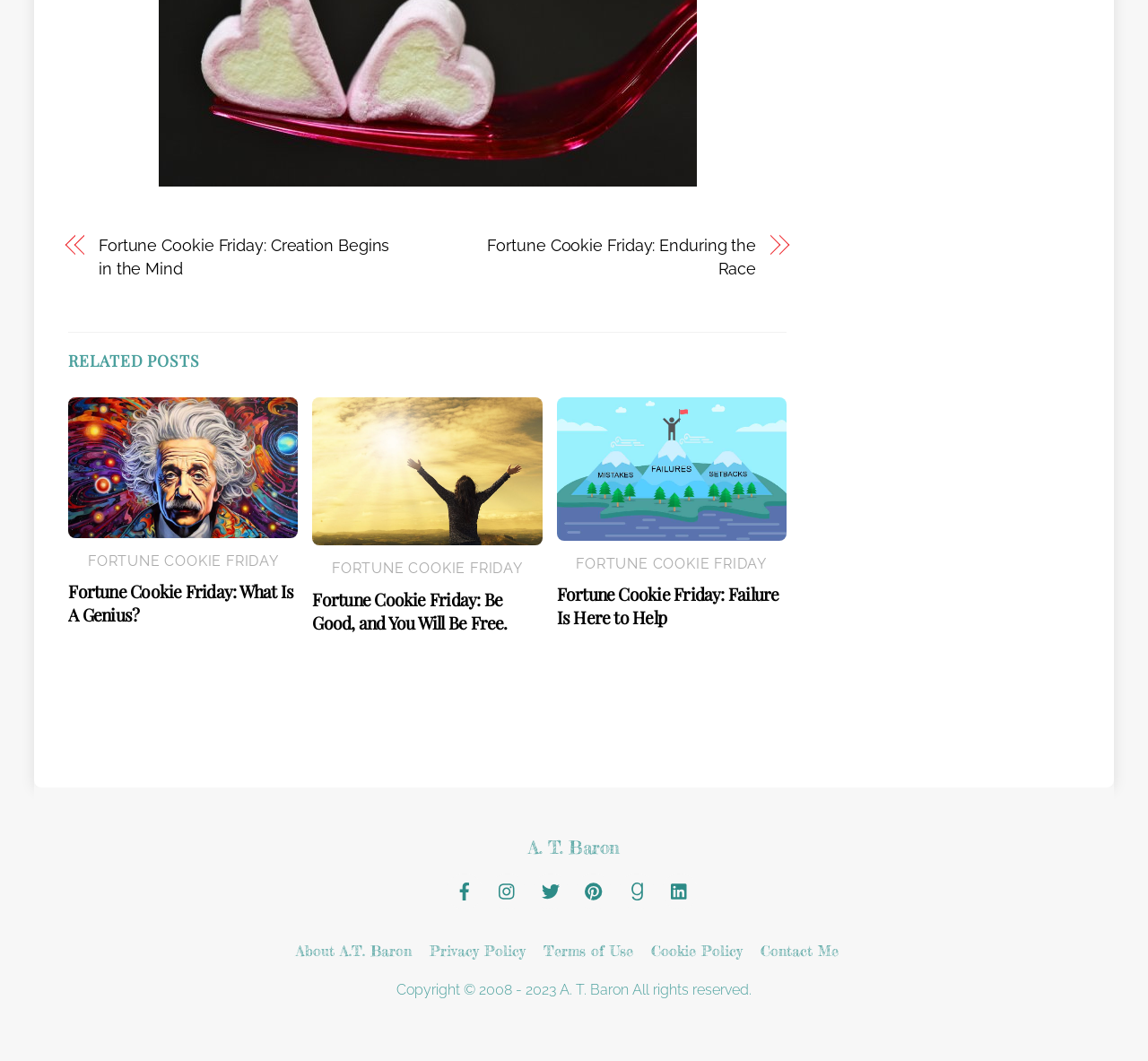Locate the bounding box coordinates of the item that should be clicked to fulfill the instruction: "Click on the 'Fortune Cookie Friday: Creation Begins in the Mind' link".

[0.086, 0.221, 0.354, 0.265]